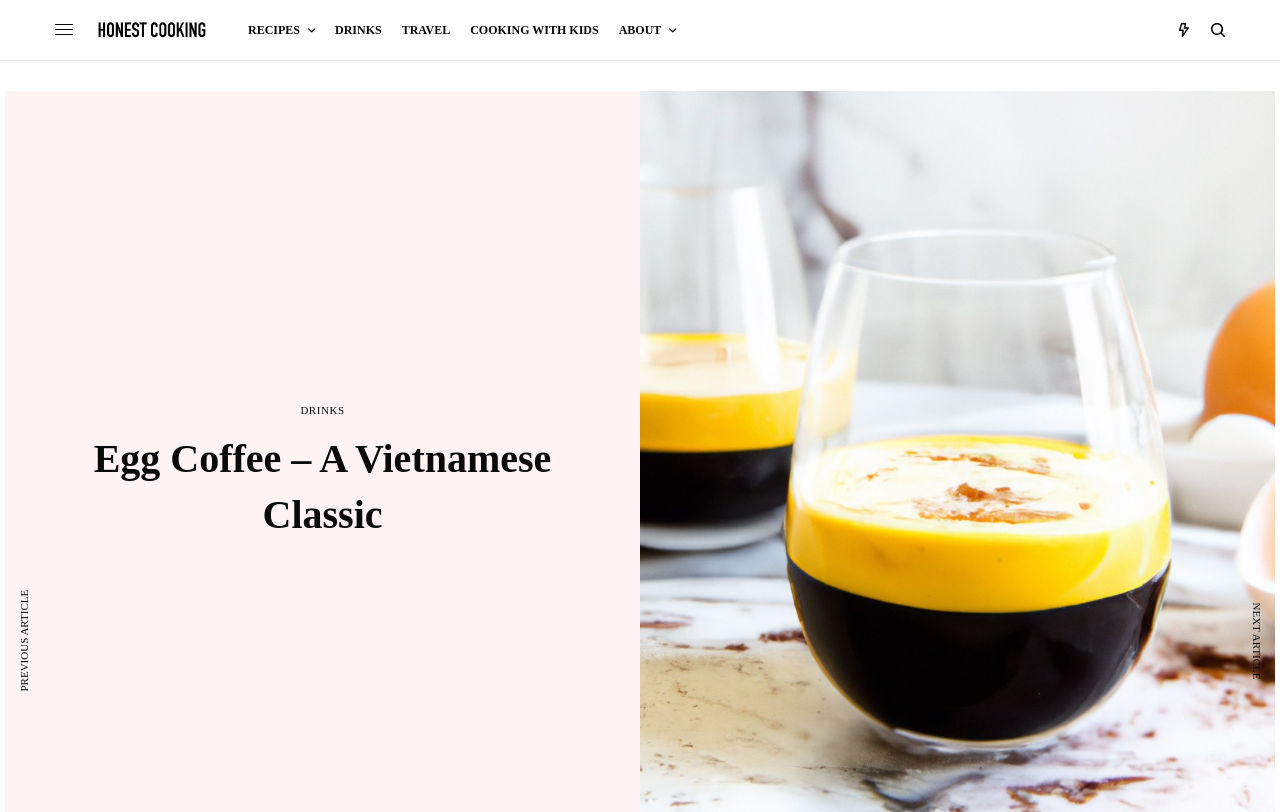How many navigation links are there?
Please provide an in-depth and detailed response to the question.

I counted the number of links in the top navigation bar, which are 'RECIPES', 'DRINKS', 'TRAVEL', 'COOKING WITH KIDS', and 'ABOUT'. There are 5 links in total.